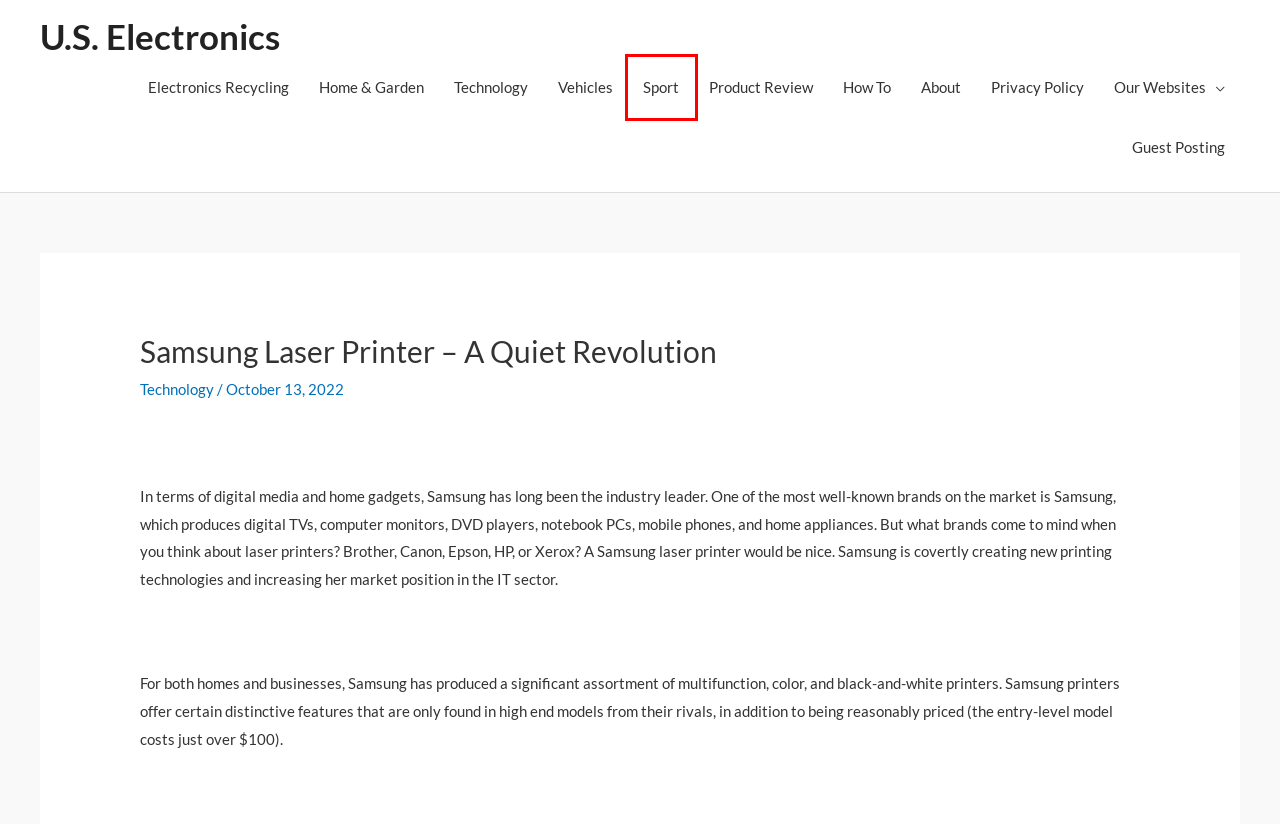You have been given a screenshot of a webpage, where a red bounding box surrounds a UI element. Identify the best matching webpage description for the page that loads after the element in the bounding box is clicked. Options include:
A. Home - U S Electronics Recycling
B. About - U.S. Electronics
C. Guest Posting
D. How To Archives - U.S. Electronics
E. Product Review Archives - U.S. Electronics
F. Electronics Recycling Archives - U.S. Electronics
G. Sport Archives - U.S. Electronics
H. Vehicles Archives - U.S. Electronics

G